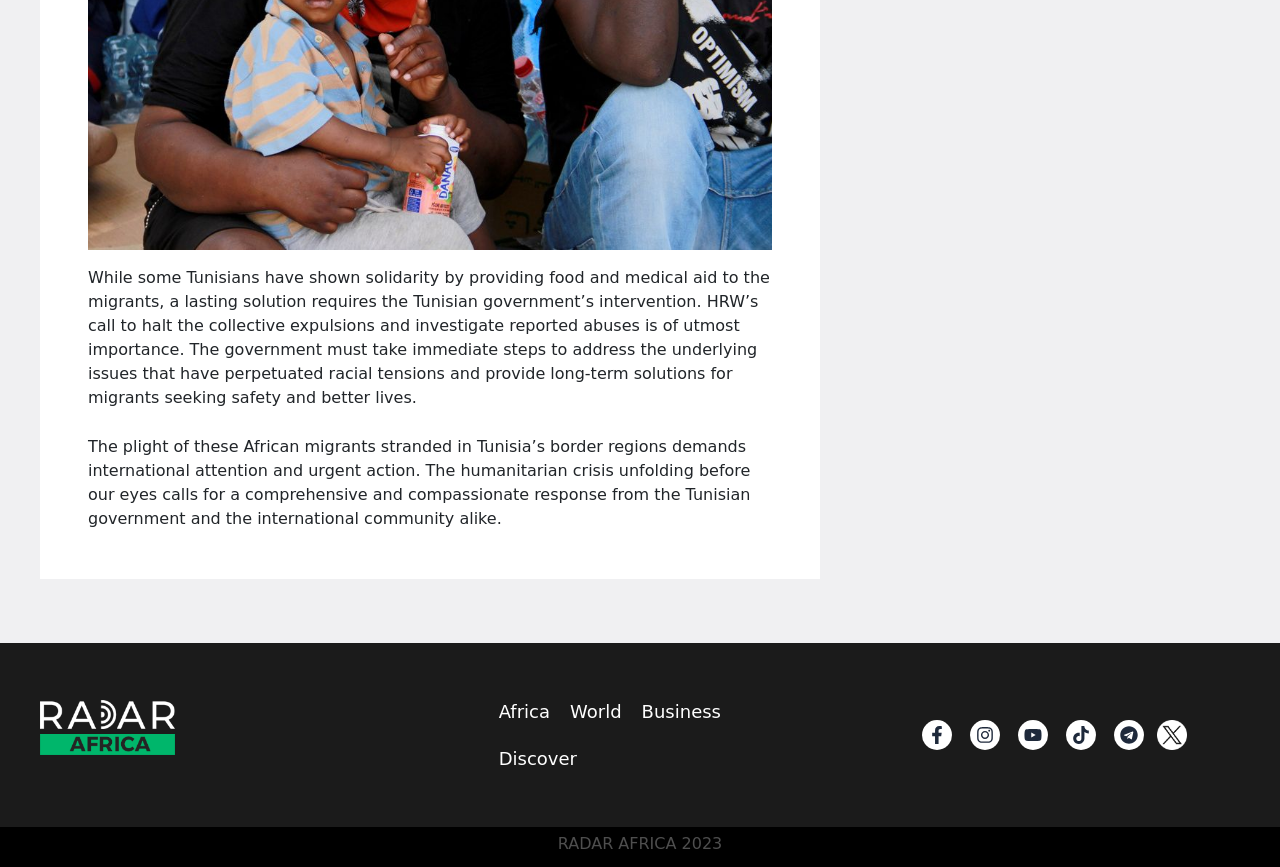What is the name of the website?
Using the visual information from the image, give a one-word or short-phrase answer.

Radar Africa